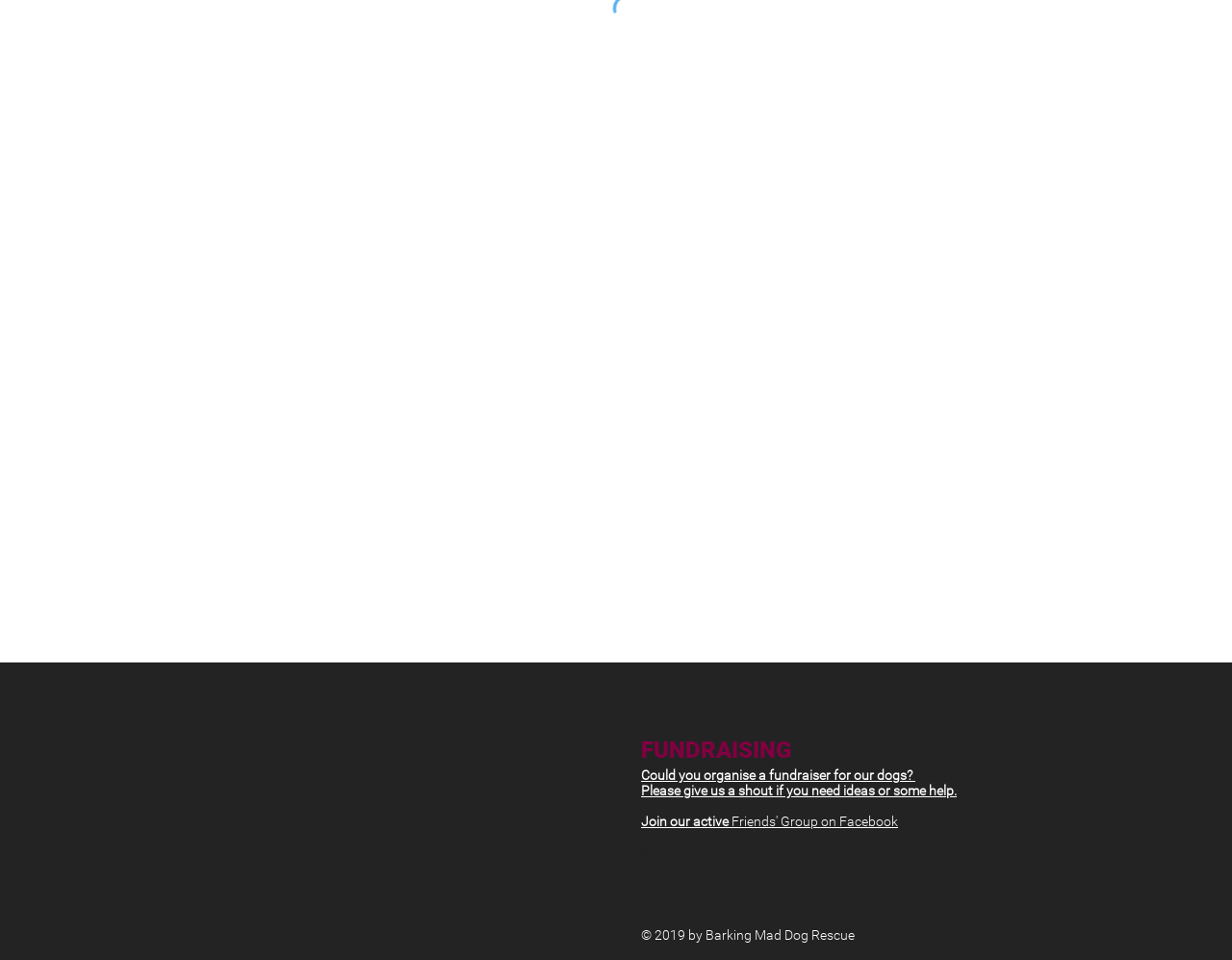Calculate the bounding box coordinates of the UI element given the description: "1471".

None